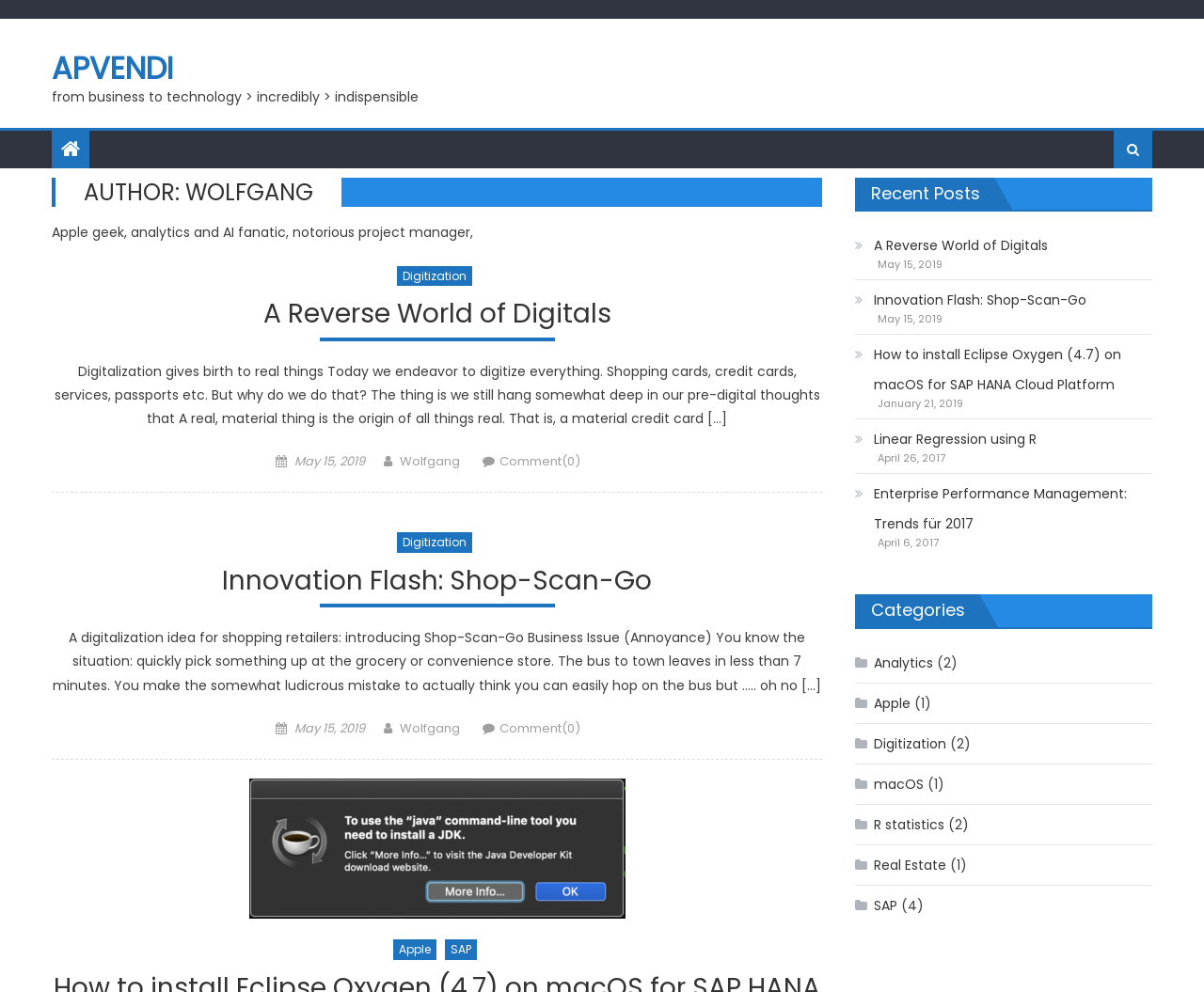What is the author's profession?
Please answer the question as detailed as possible.

Based on the webpage, the author's profession can be inferred from the meta description 'Apple geek, analytics and AI fanatic, notorious project manager'. This suggests that the author is a project manager, possibly with a background in analytics and AI.